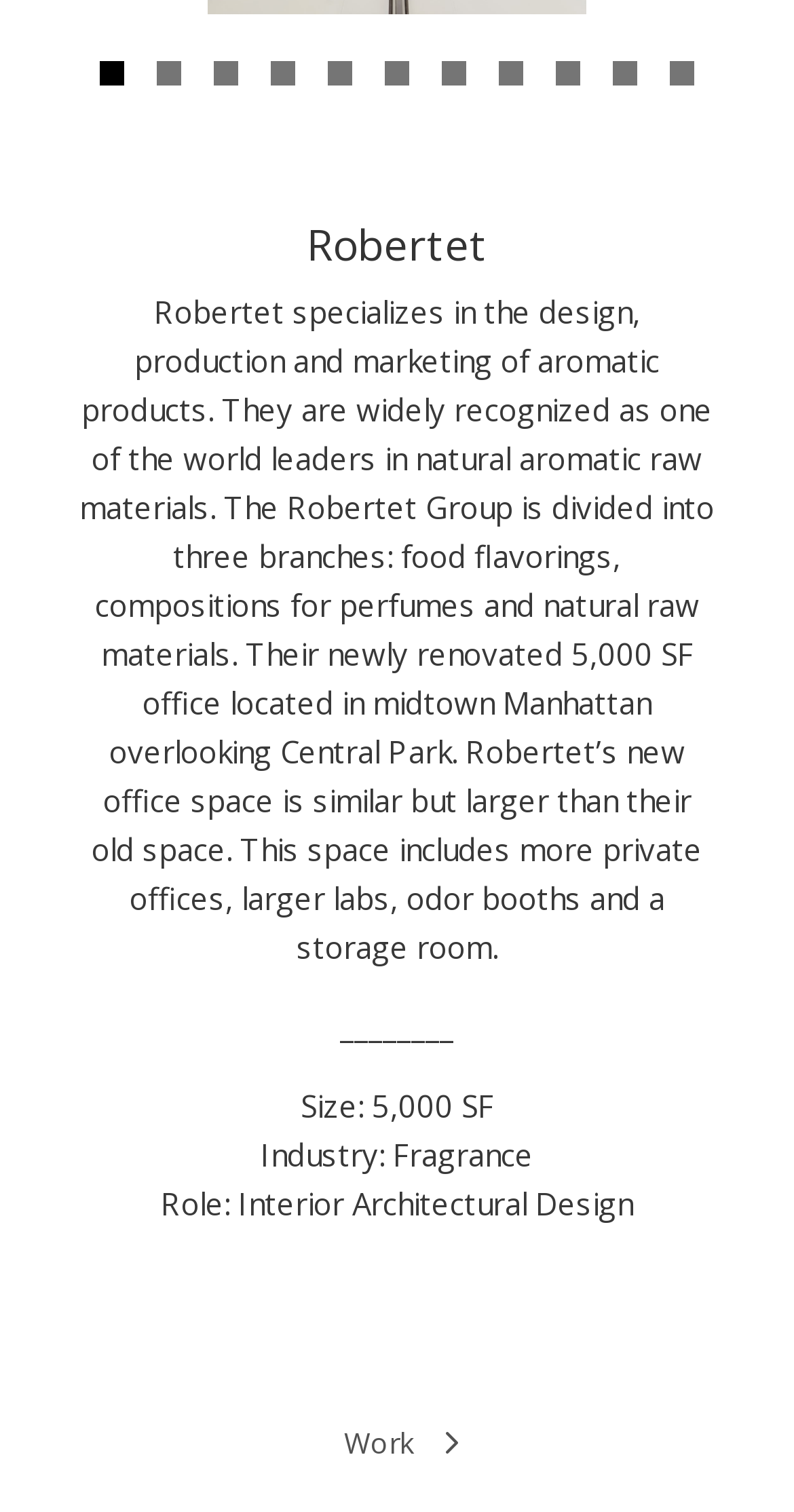Determine the bounding box of the UI element mentioned here: "aria-label="Robertet-NYC-MADGI-8"". The coordinates must be in the format [left, top, right, bottom] with values ranging from 0 to 1.

[0.126, 0.04, 0.156, 0.057]